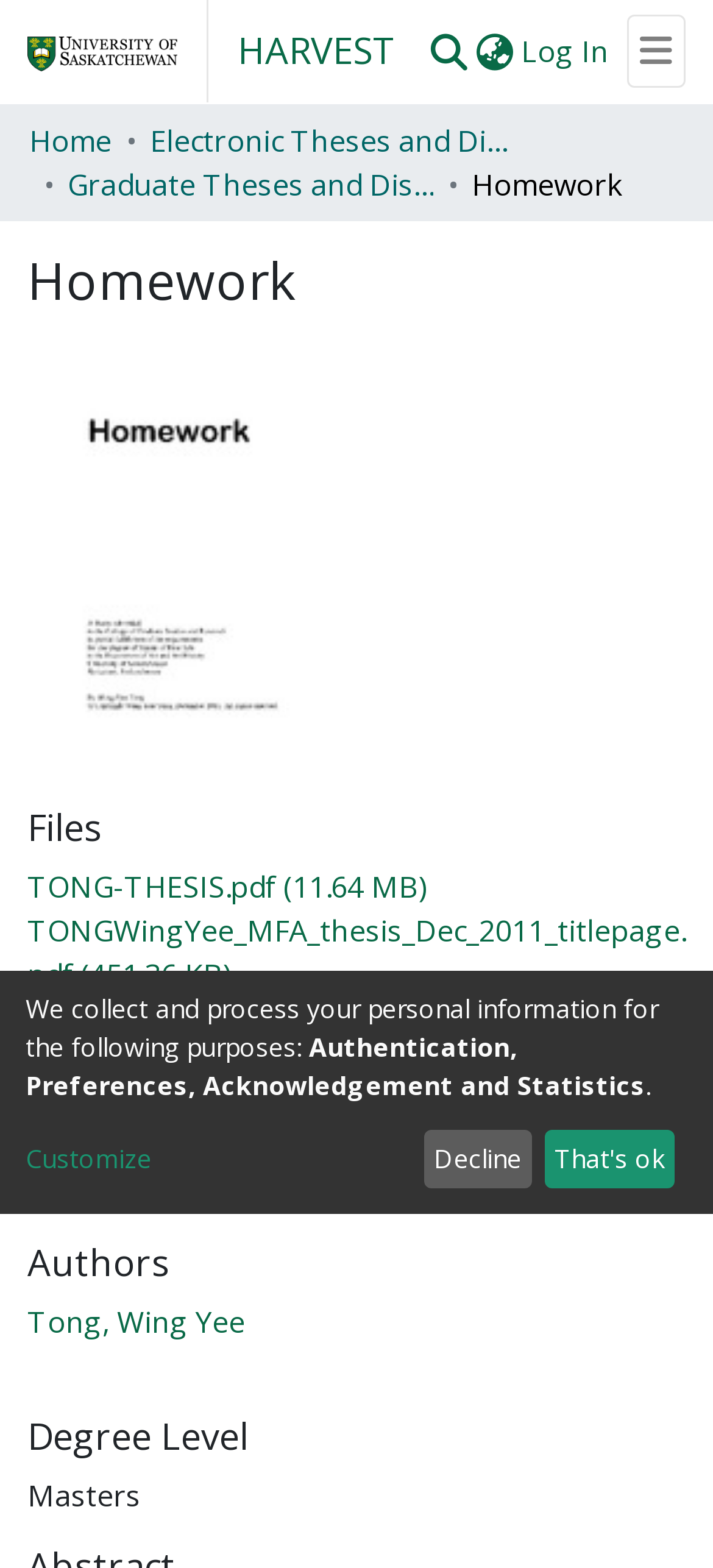Please identify the bounding box coordinates of the element that needs to be clicked to perform the following instruction: "View TONG-THESIS.pdf".

[0.038, 0.553, 0.6, 0.579]